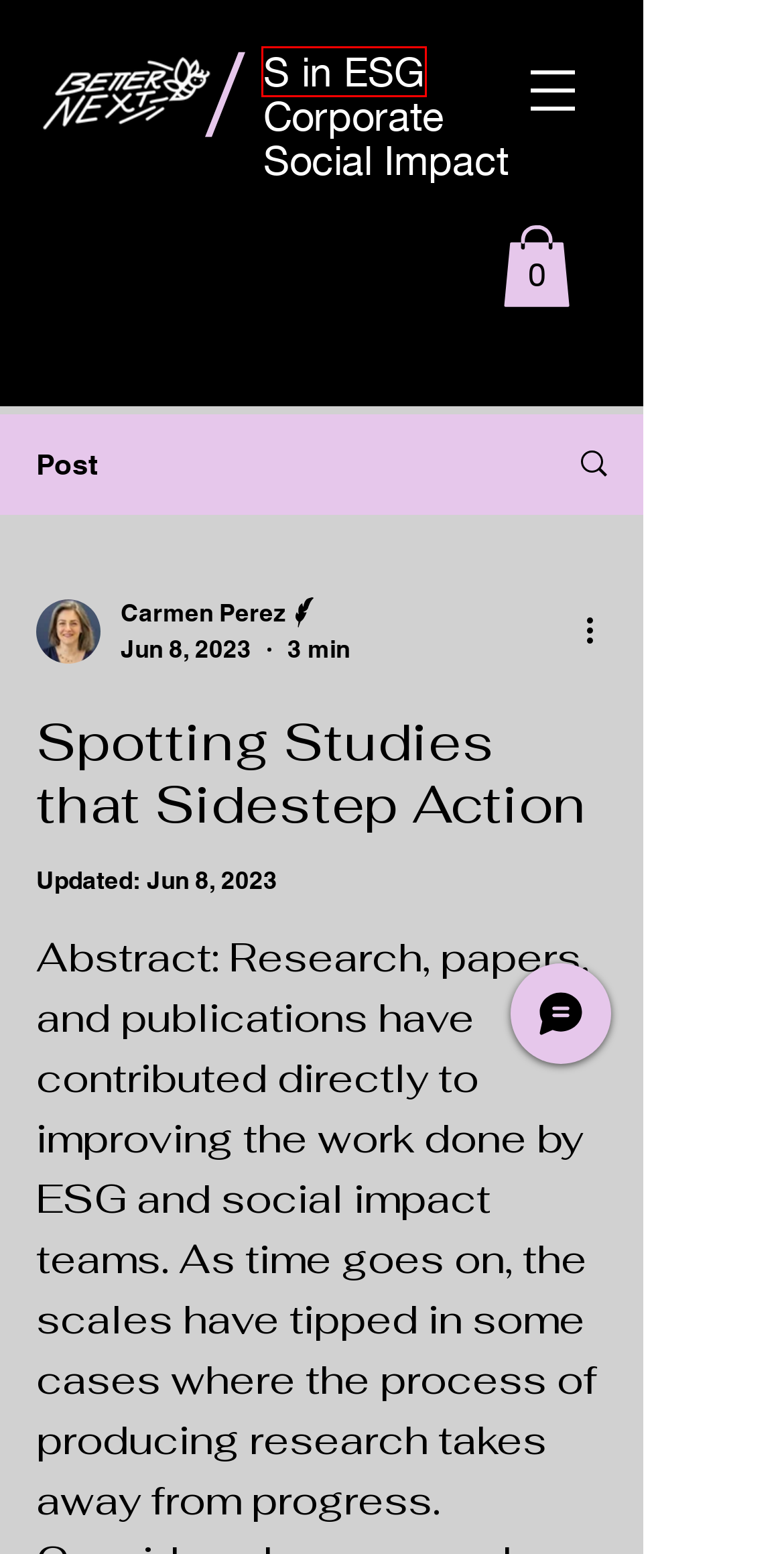You see a screenshot of a webpage with a red bounding box surrounding an element. Pick the webpage description that most accurately represents the new webpage after interacting with the element in the red bounding box. The options are:
A. Top 5 Reasons to Dismantle Outcomes-Superiority
B. Website Builder - Create a Free Website Today | Wix.com
C. Spring 2024 Updates
D. Contact | Better Next
E. Cart Page | Better Next
F. Longer-Distance Relationship for Companies + Public Sector
G. Blog | Better Next
H. Impact Measurement | Better Next

H